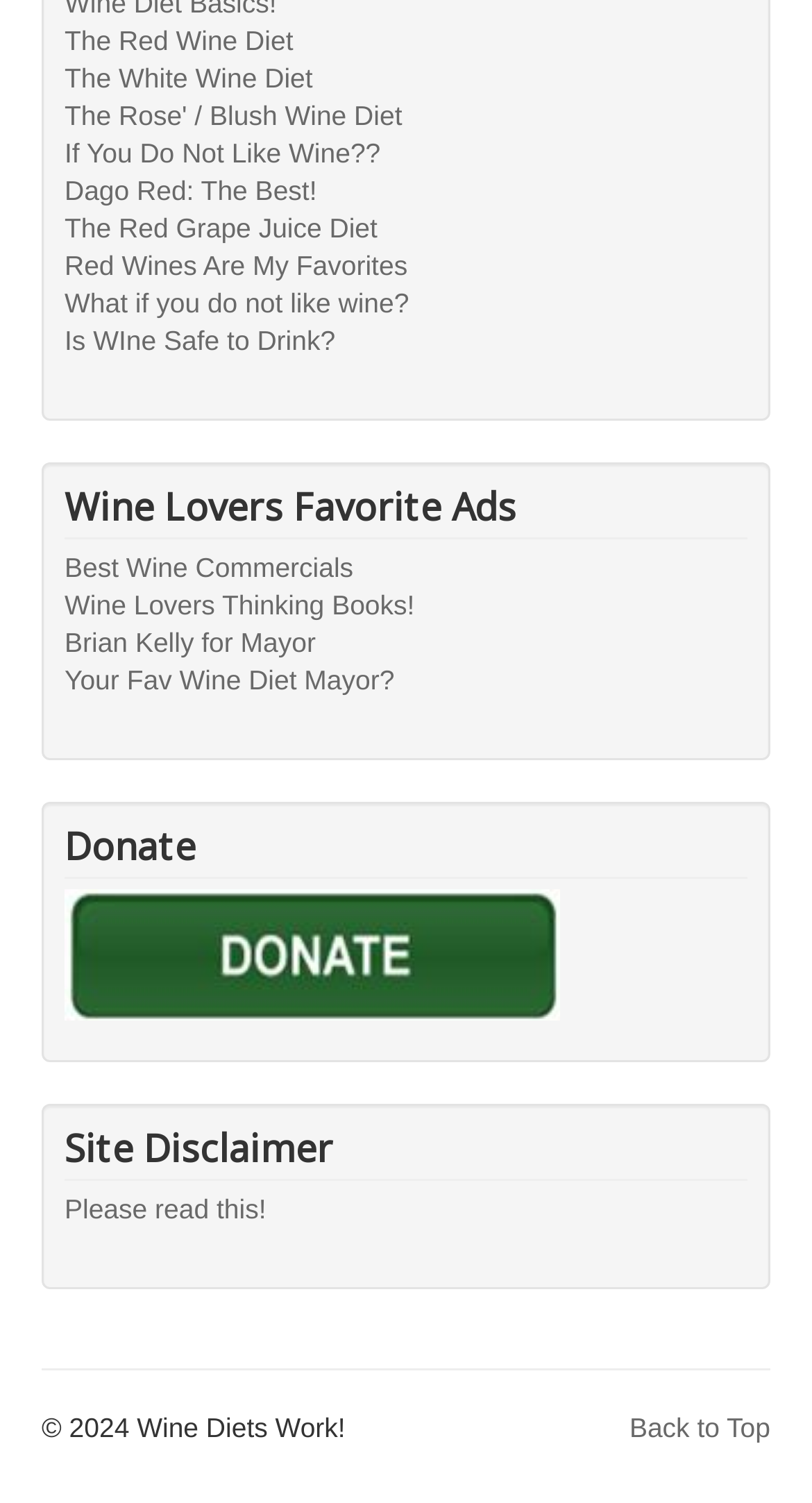What is the copyright year of the webpage?
Can you offer a detailed and complete answer to this question?

The StaticText element at the bottom of the webpage contains the copyright information '© 2024 Wine Diets Work!', which indicates that the copyright year is 2024.